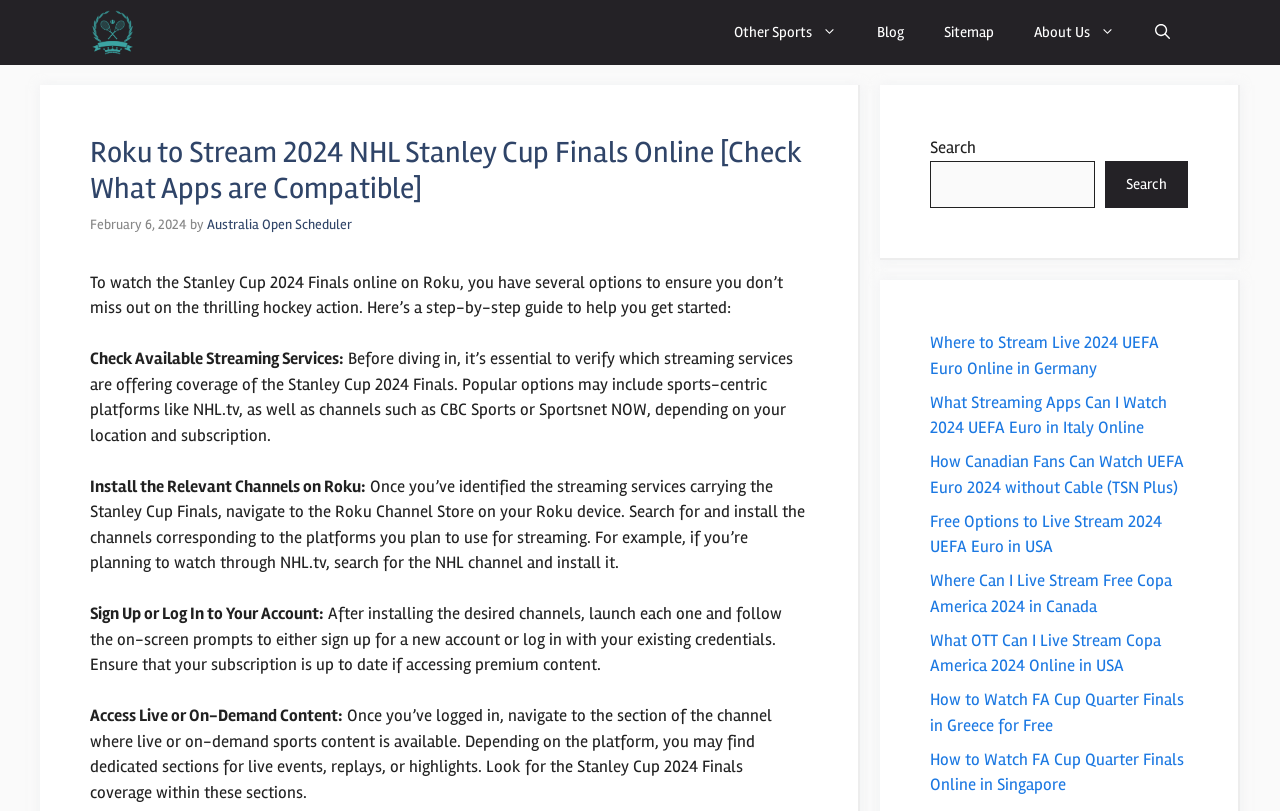Locate the bounding box coordinates of the clickable area needed to fulfill the instruction: "Check the link for Where to Stream Live 2024 UEFA Euro Online in Germany".

[0.727, 0.409, 0.905, 0.467]